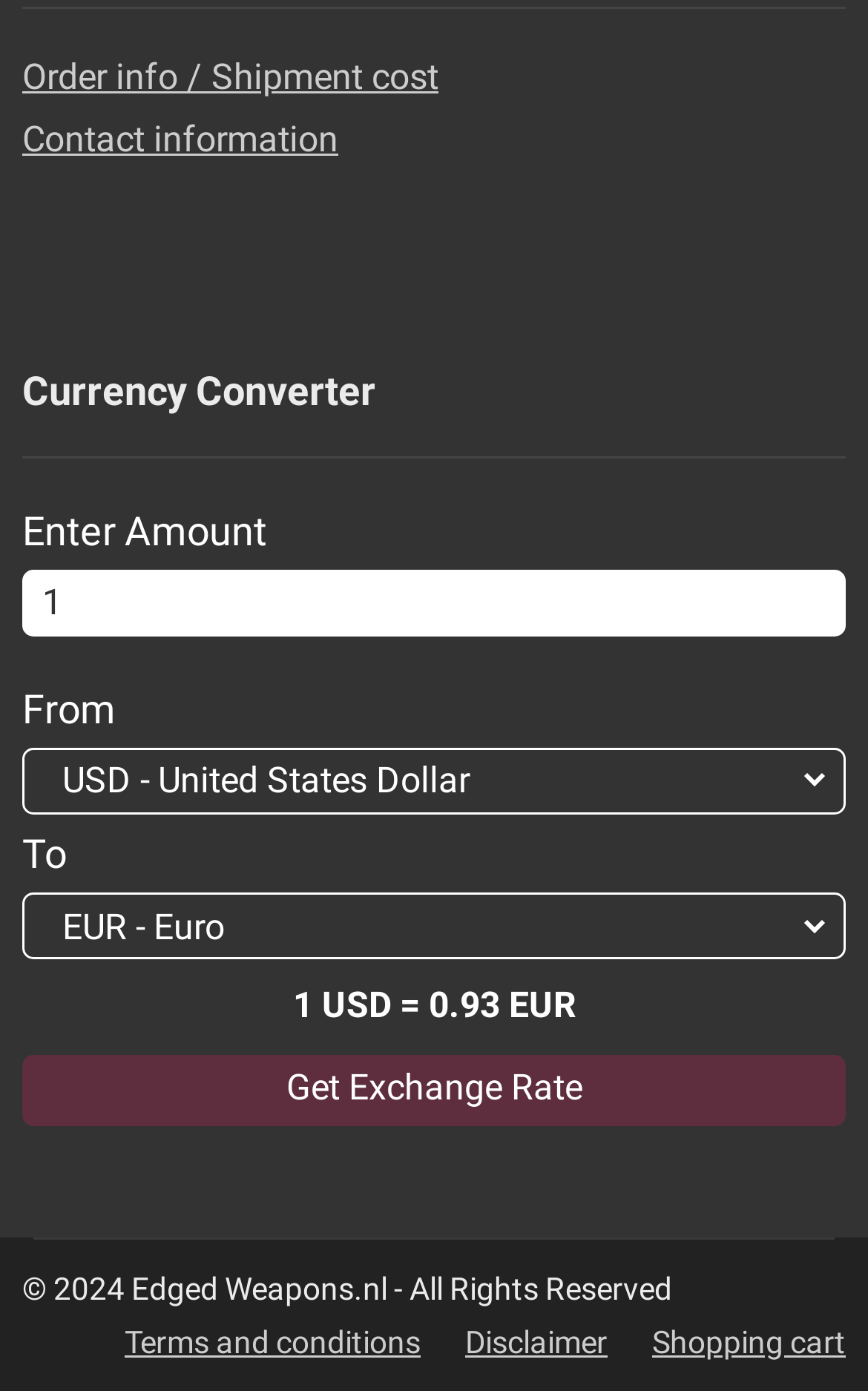Highlight the bounding box coordinates of the element that should be clicked to carry out the following instruction: "Get exchange rate". The coordinates must be given as four float numbers ranging from 0 to 1, i.e., [left, top, right, bottom].

[0.026, 0.758, 0.974, 0.809]